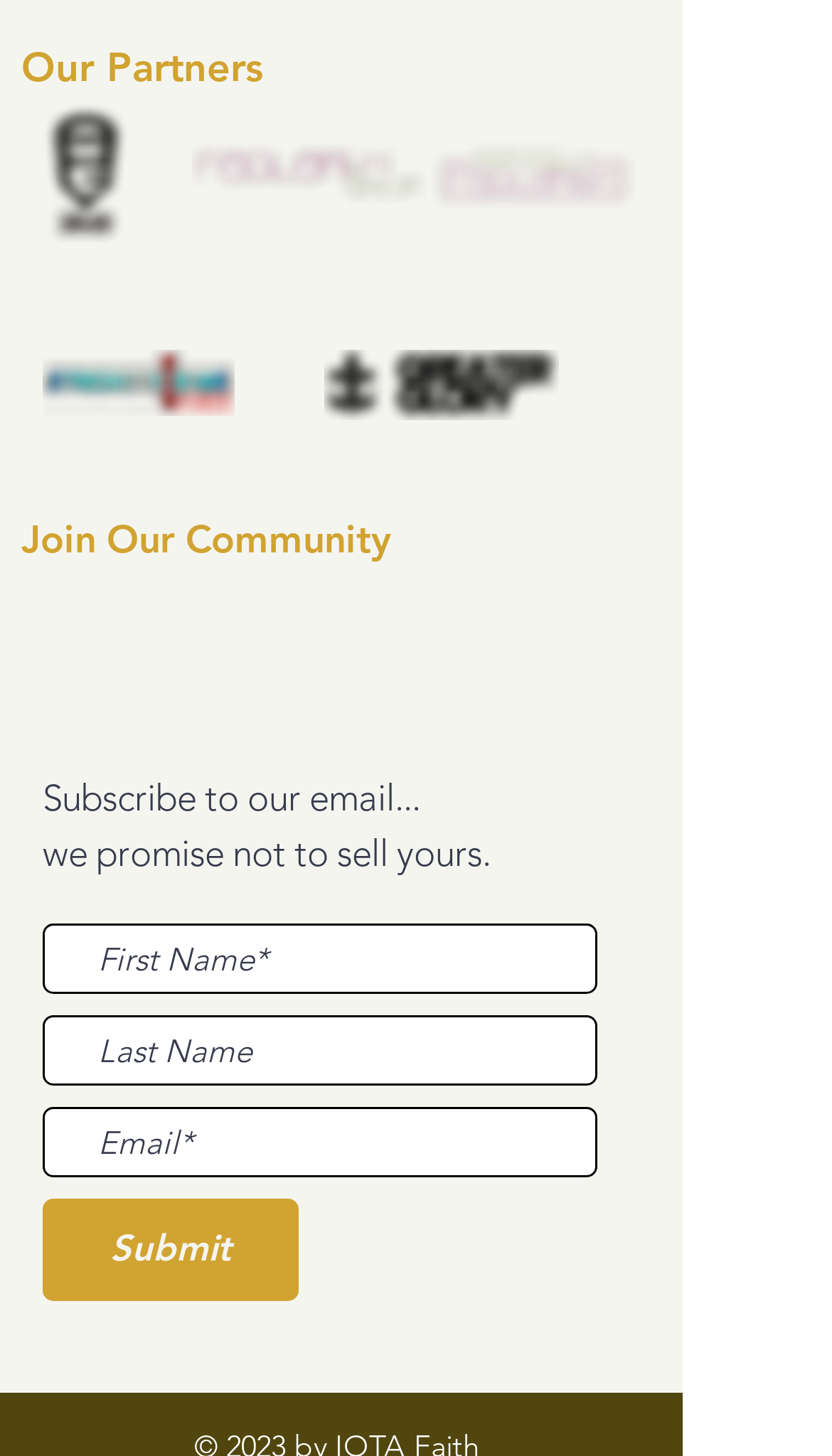Bounding box coordinates are specified in the format (top-left x, top-left y, bottom-right x, bottom-right y). All values are floating point numbers bounded between 0 and 1. Please provide the bounding box coordinate of the region this sentence describes: aria-label="Last Name" name="last-name" placeholder="Last Name"

[0.051, 0.697, 0.718, 0.745]